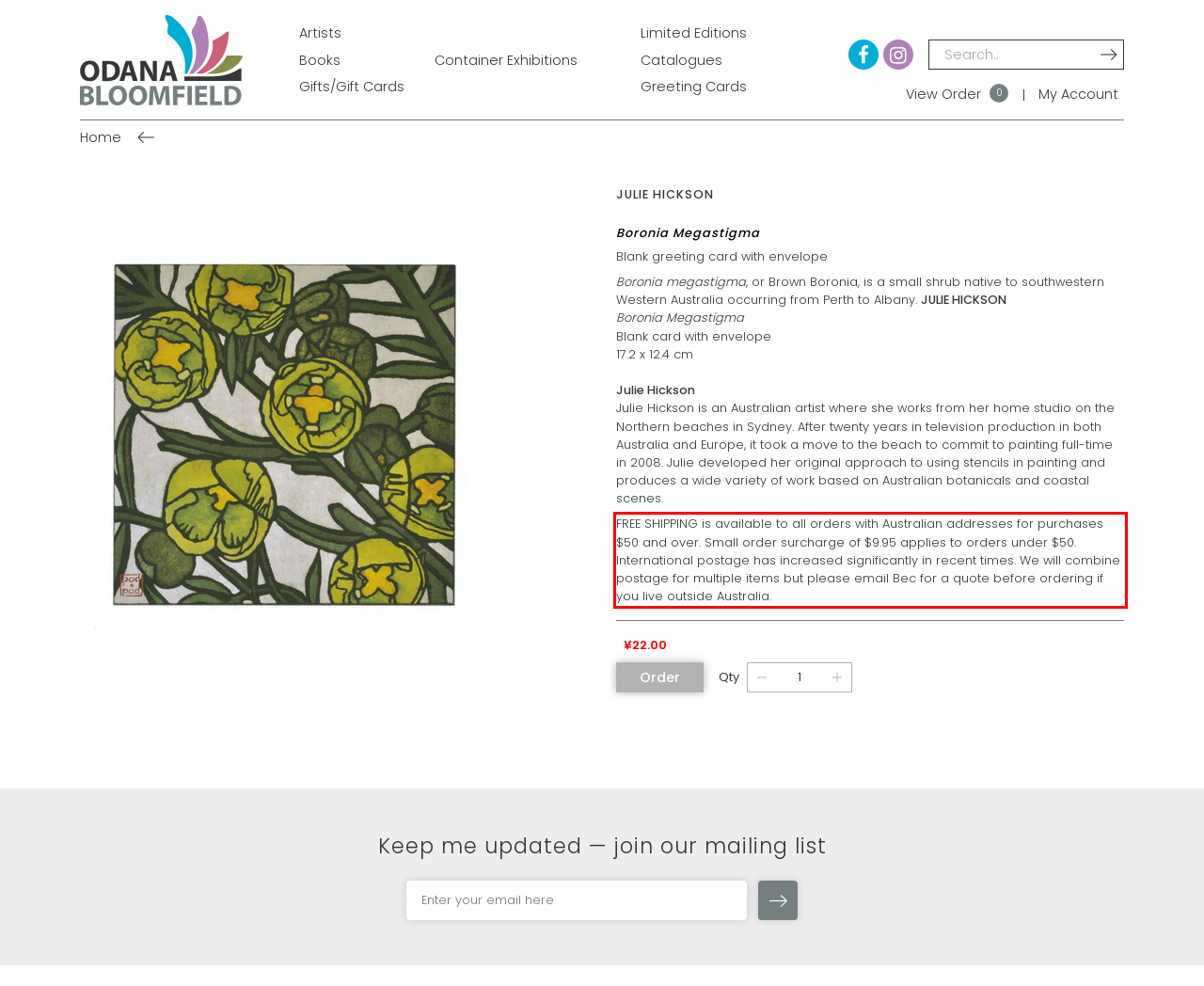Analyze the screenshot of a webpage where a red rectangle is bounding a UI element. Extract and generate the text content within this red bounding box.

FREE SHIPPING is available to all orders with Australian addresses for purchases $50 and over. Small order surcharge of $9.95 applies to orders under $50. International postage has increased significantly in recent times. We will combine postage for multiple items but please email Bec for a quote before ordering if you live outside Australia.